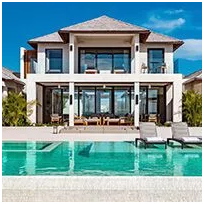Convey all the details present in the image.

The image showcases a stunning modern villa, designed with a sleek, contemporary aesthetic. This two-story residence features expansive glass walls that invite natural light, creating an inviting and airy atmosphere. The foreground reveals a beautiful swimming pool with crystal-clear water, framed by a stylish deck adorned with comfortable lounge chairs, perfect for sunbathing. Lush greenery surrounds the property, enhancing the tranquil vibe. The architectural elements, including a peaked roof and elegant outdoor seating area, contribute to the overall luxurious feel, making it an ideal destination for relaxation and leisure. This image is part of the offerings from Vision Properties, which pairs upscale accommodations with exquisite surroundings, including access to some of the world's finest beach locations.